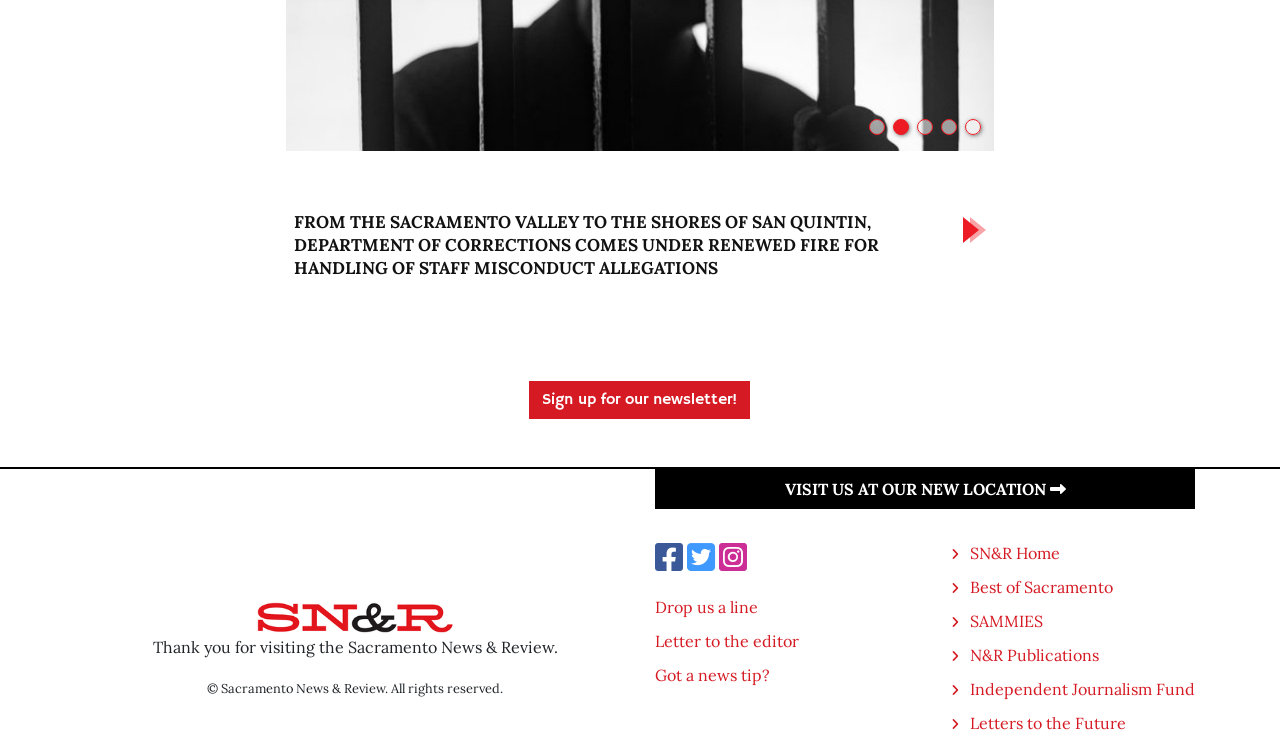Using the details from the image, please elaborate on the following question: How many social media links are there?

I counted the number of social media links by looking at the links with Unicode characters, which are often used to represent social media icons. I found three links with Unicode characters: '', '', and ''.